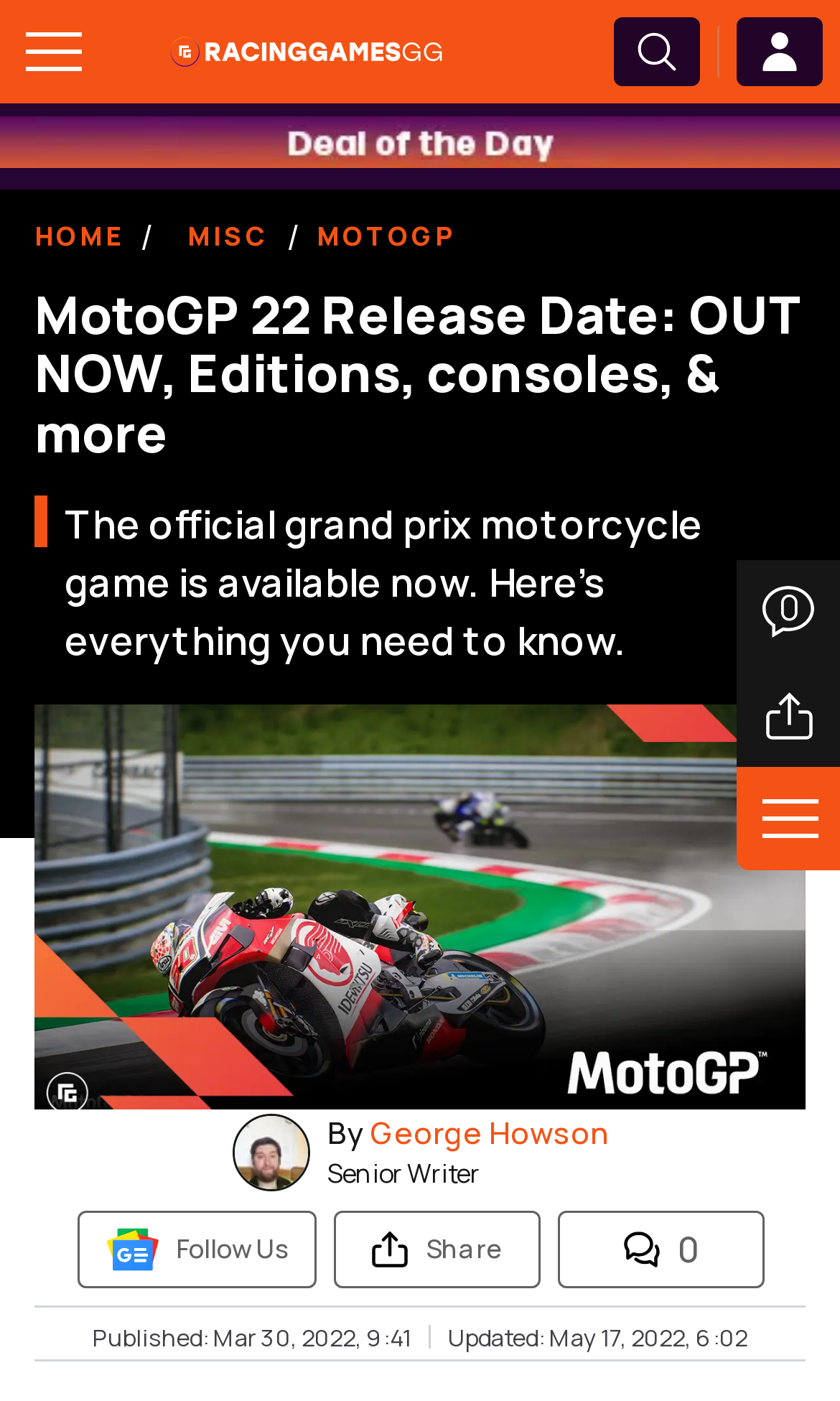How many shares does the article have?
Please provide a single word or phrase answer based on the image.

0